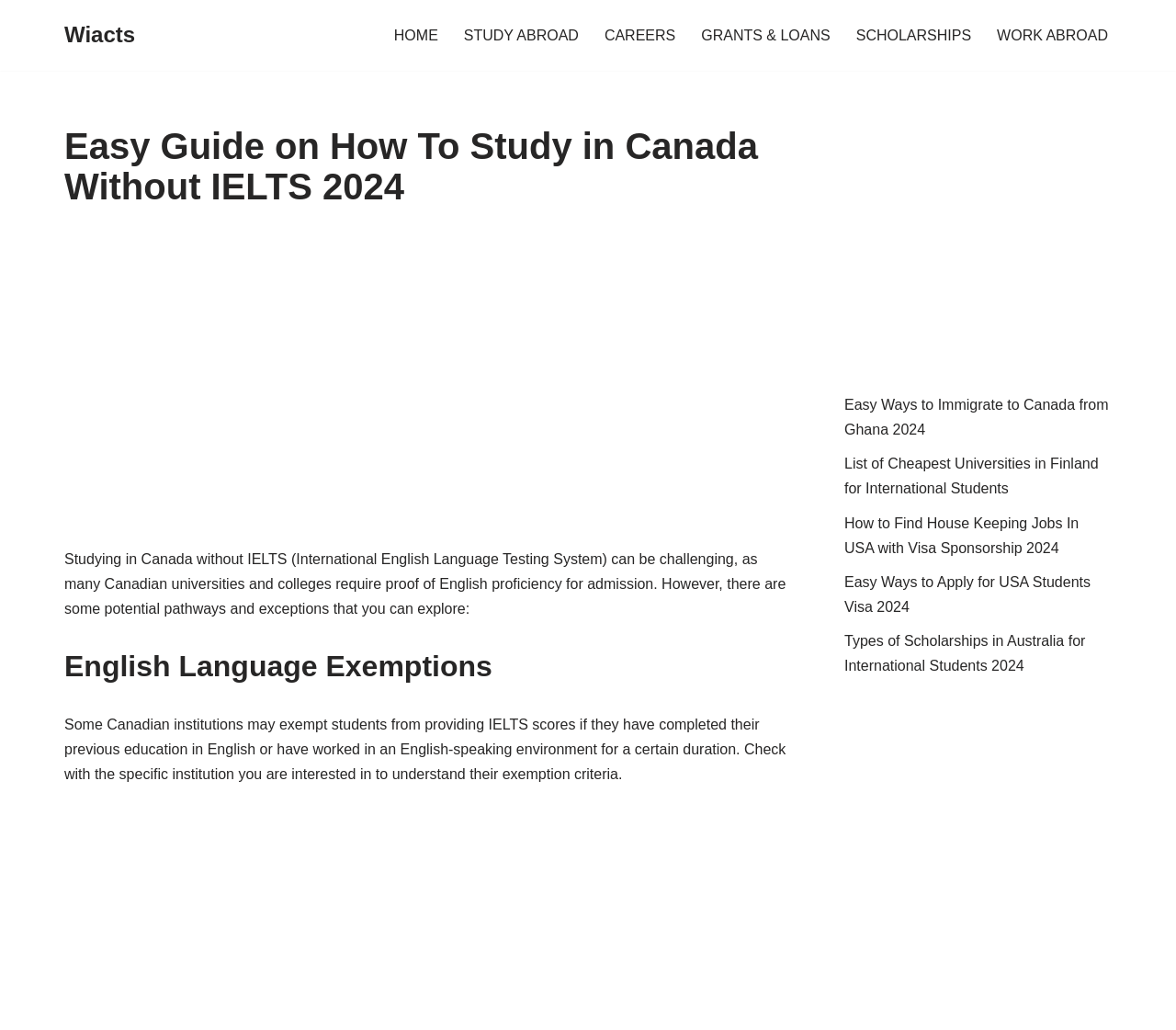What is the purpose of the 'Primary Menu'?
Please answer the question as detailed as possible based on the image.

The 'Primary Menu' is a navigation menu that provides links to different sections of the website, including 'HOME', 'STUDY ABROAD', 'CAREERS', 'GRANTS & LOANS', 'SCHOLARSHIPS', and 'WORK ABROAD', allowing users to easily navigate to different parts of the website.